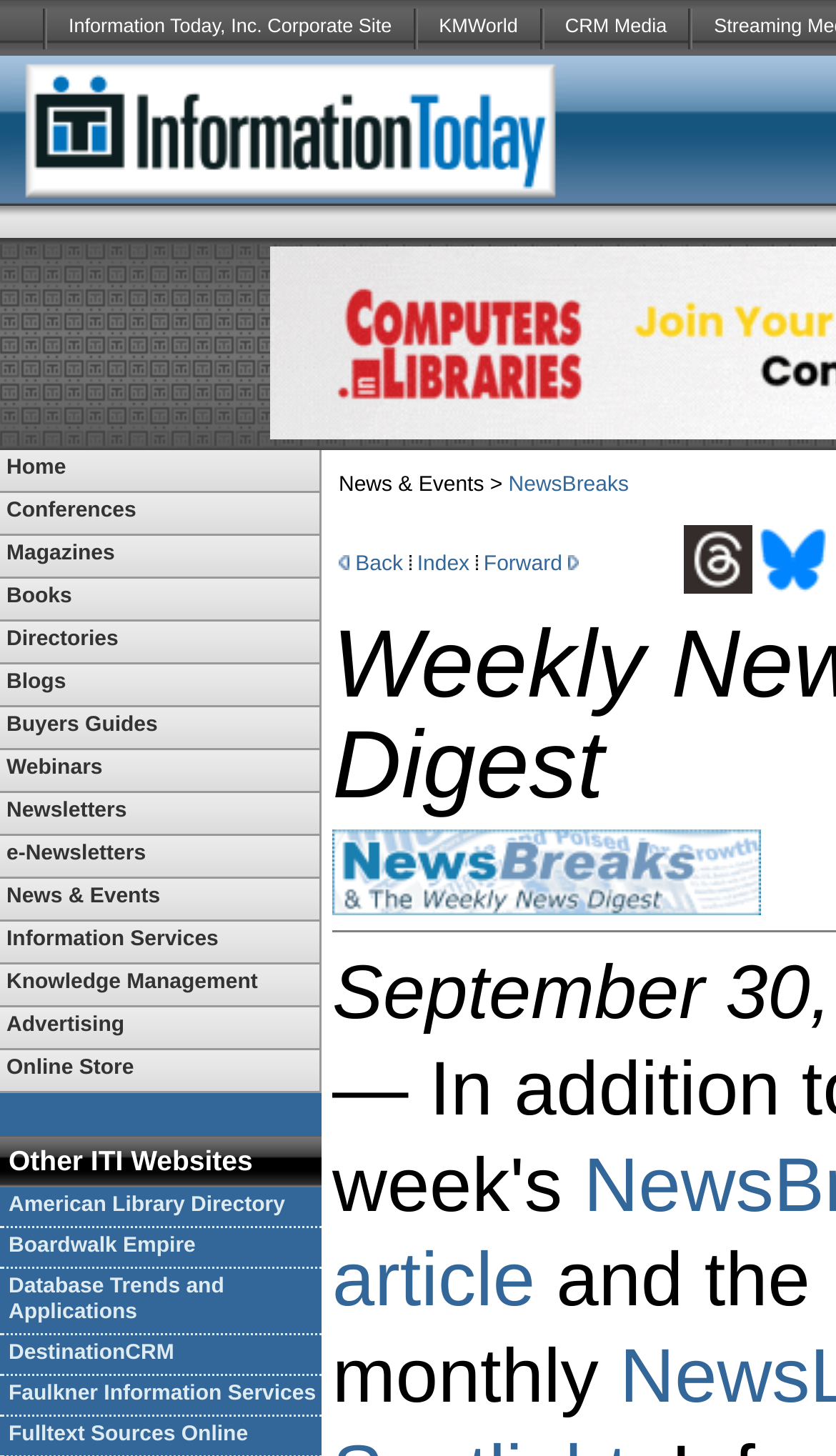Please determine the bounding box coordinates for the UI element described here. Use the format (top-left x, top-left y, bottom-right x, bottom-right y) with values bounded between 0 and 1: Database Trends and Applications

[0.0, 0.871, 0.385, 0.917]